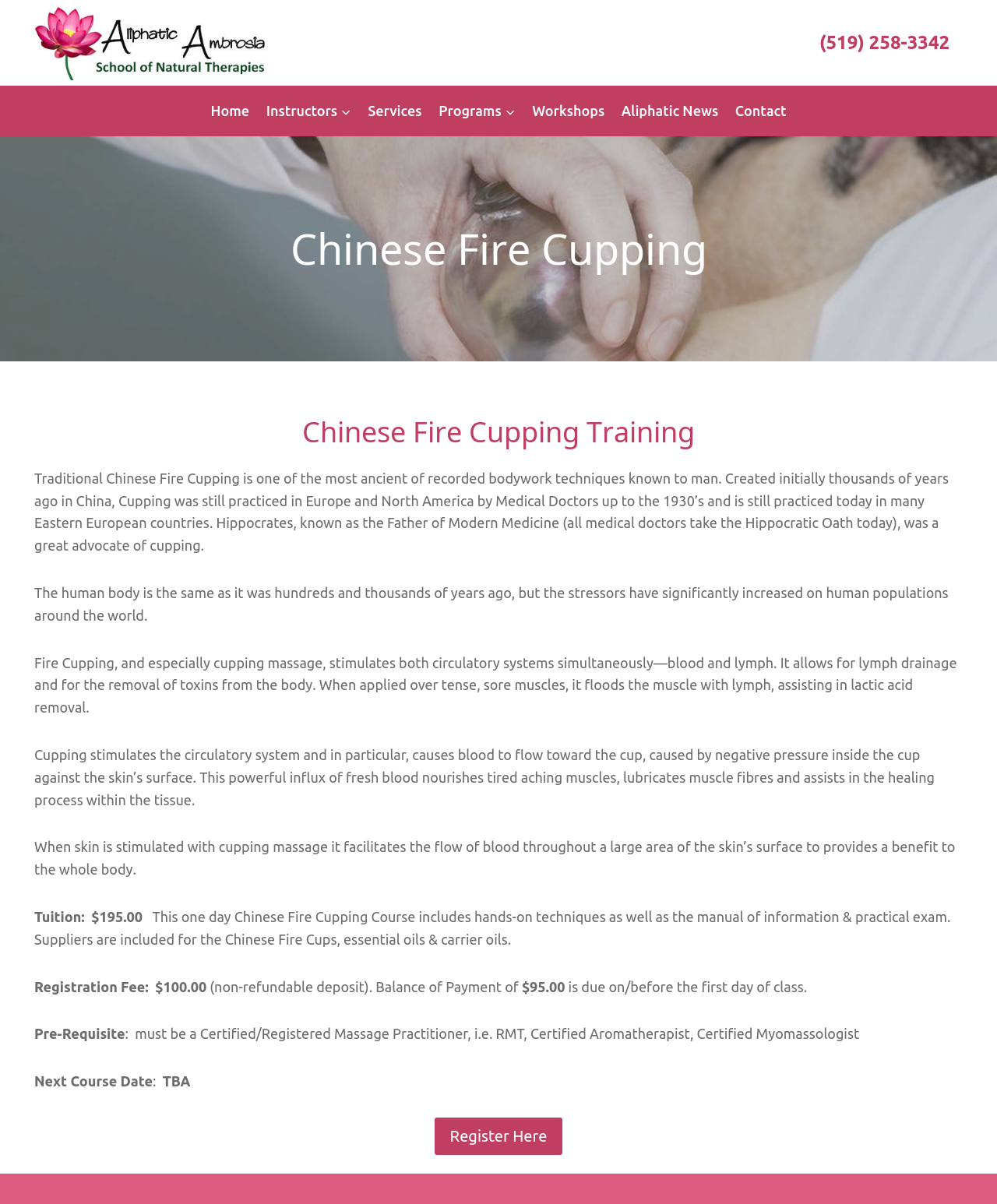Explain the webpage in detail.

The webpage is about Chinese Fire Cupping Massage training, specifically the one-day training session in Windsor. At the top left corner, there is a logo and a link to "Aliphatic Ambrosia". On the top right corner, there is a phone number "(519) 258-3342" and a navigation menu with links to "Home", "Instructors", "Services", "Programs", "Workshops", "Aliphatic News", and "Contact".

The main content of the webpage is an article about Chinese Fire Cupping Massage. It starts with two headings, "Chinese Fire Cupping" and "Chinese Fire Cupping Training". Below the headings, there are five paragraphs of text that describe the history and benefits of Chinese Fire Cupping Massage, including its ability to stimulate both circulatory systems, remove toxins, and nourish tired muscles.

Following the descriptive text, there is a section about the tuition and registration fee for the one-day course. The tuition is $195.00, and the registration fee is $100.00, which is non-refundable. The balance of payment is due on or before the first day of class.

Below the payment information, there is a section about the pre-requisite for the course, which is that the participant must be a Certified/Registered Massage Practitioner. Next, there is a section about the next course date, which is currently "TBA" (to be announced).

At the bottom of the page, there is a call-to-action link "Register Here" for interested participants to sign up for the course.